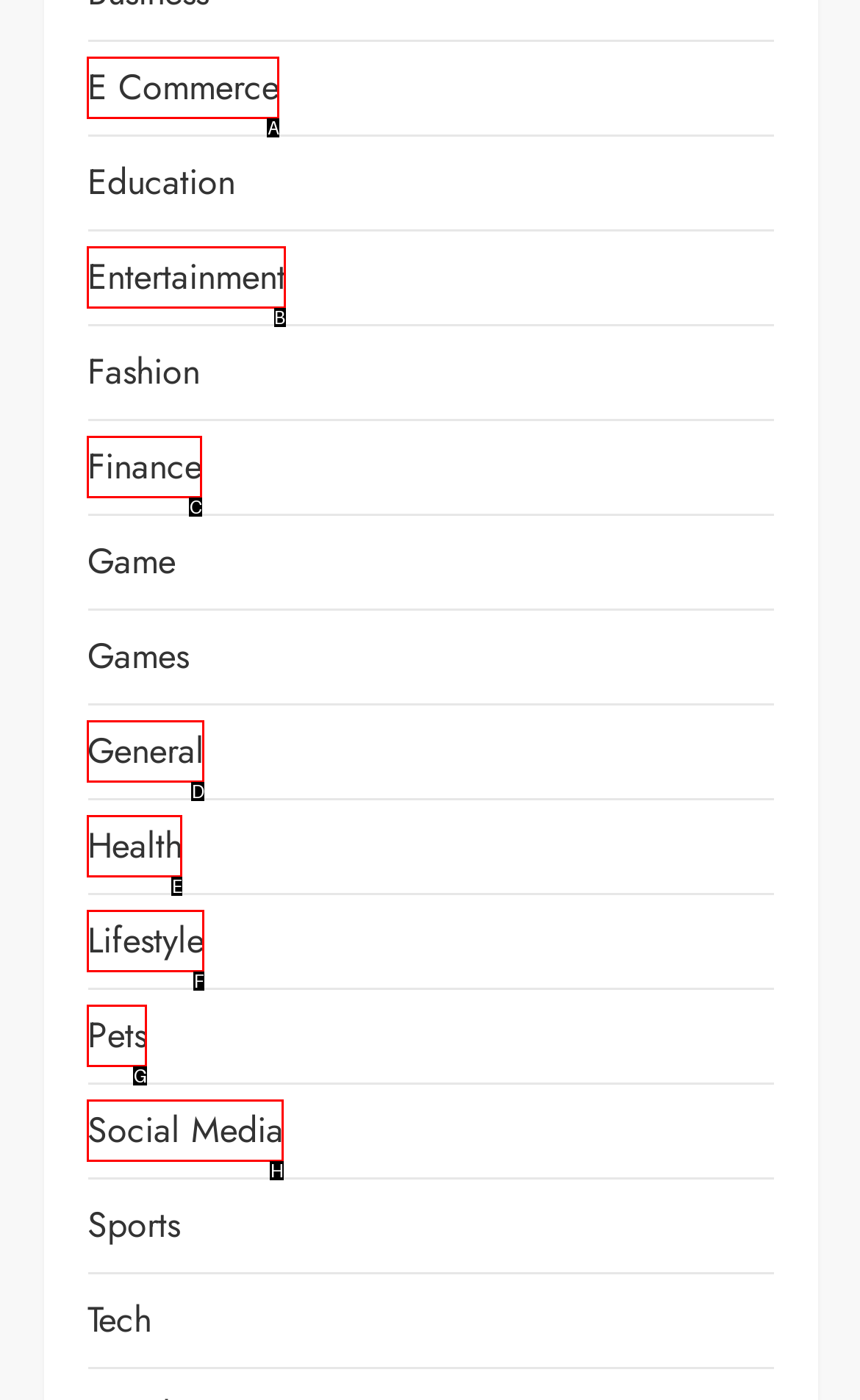To execute the task: Explore Entertainment, which one of the highlighted HTML elements should be clicked? Answer with the option's letter from the choices provided.

B